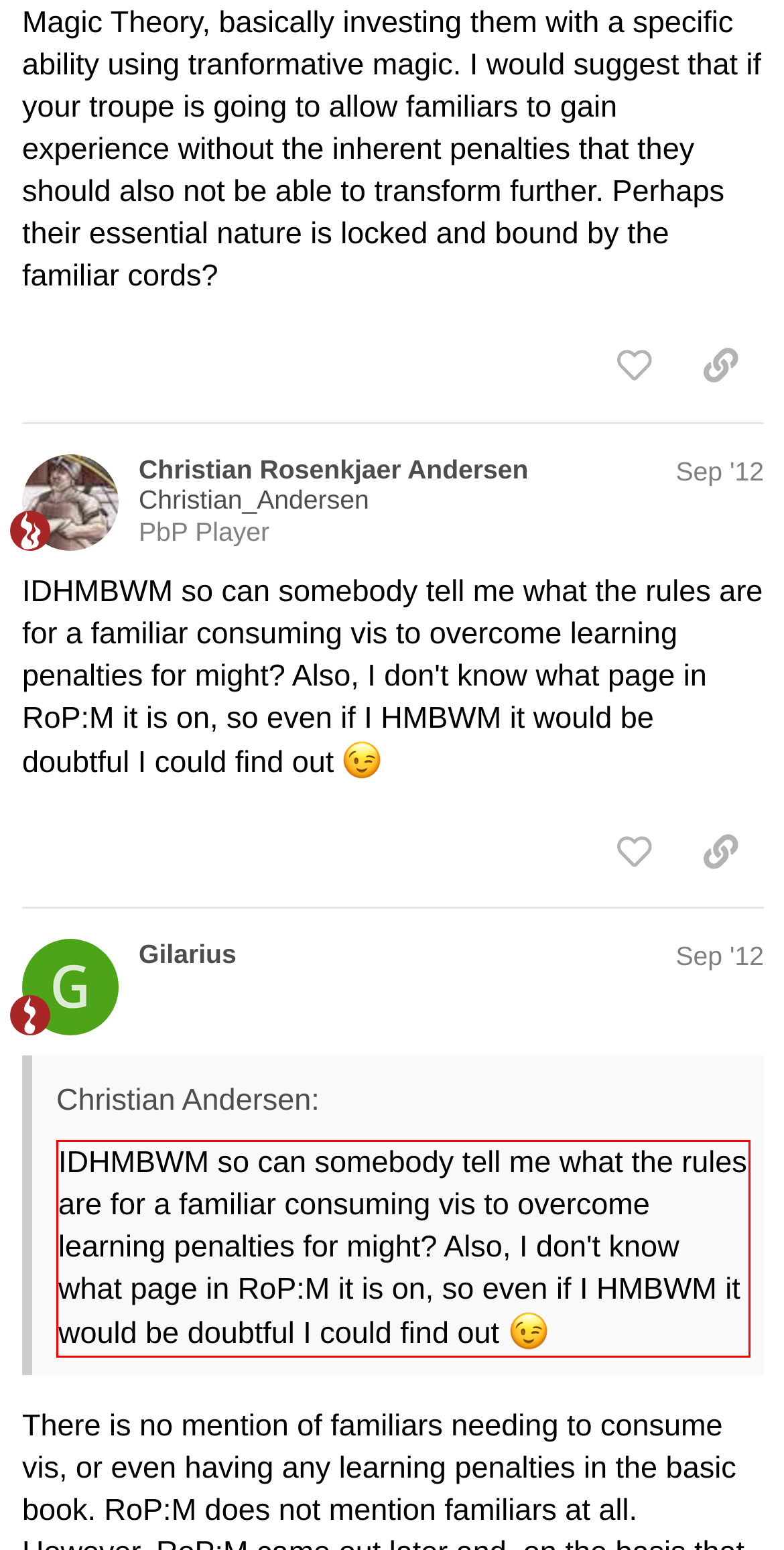Identify the text within the red bounding box on the webpage screenshot and generate the extracted text content.

IDHMBWM so can somebody tell me what the rules are for a familiar consuming vis to overcome learning penalties for might? Also, I don't know what page in RoP:M it is on, so even if I HMBWM it would be doubtful I could find out